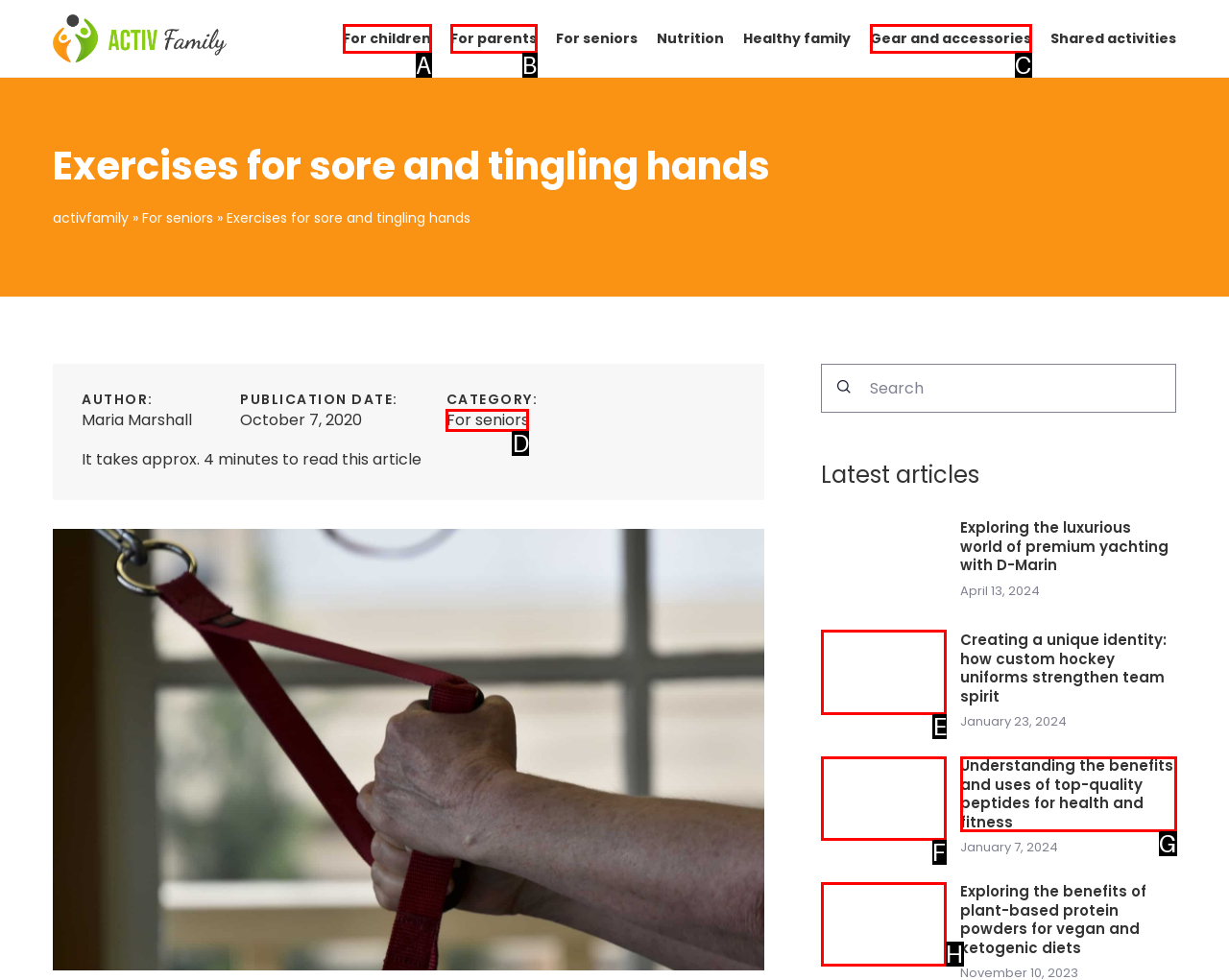Tell me which one HTML element I should click to complete the following instruction: Read the article about custom hockey uniforms
Answer with the option's letter from the given choices directly.

E